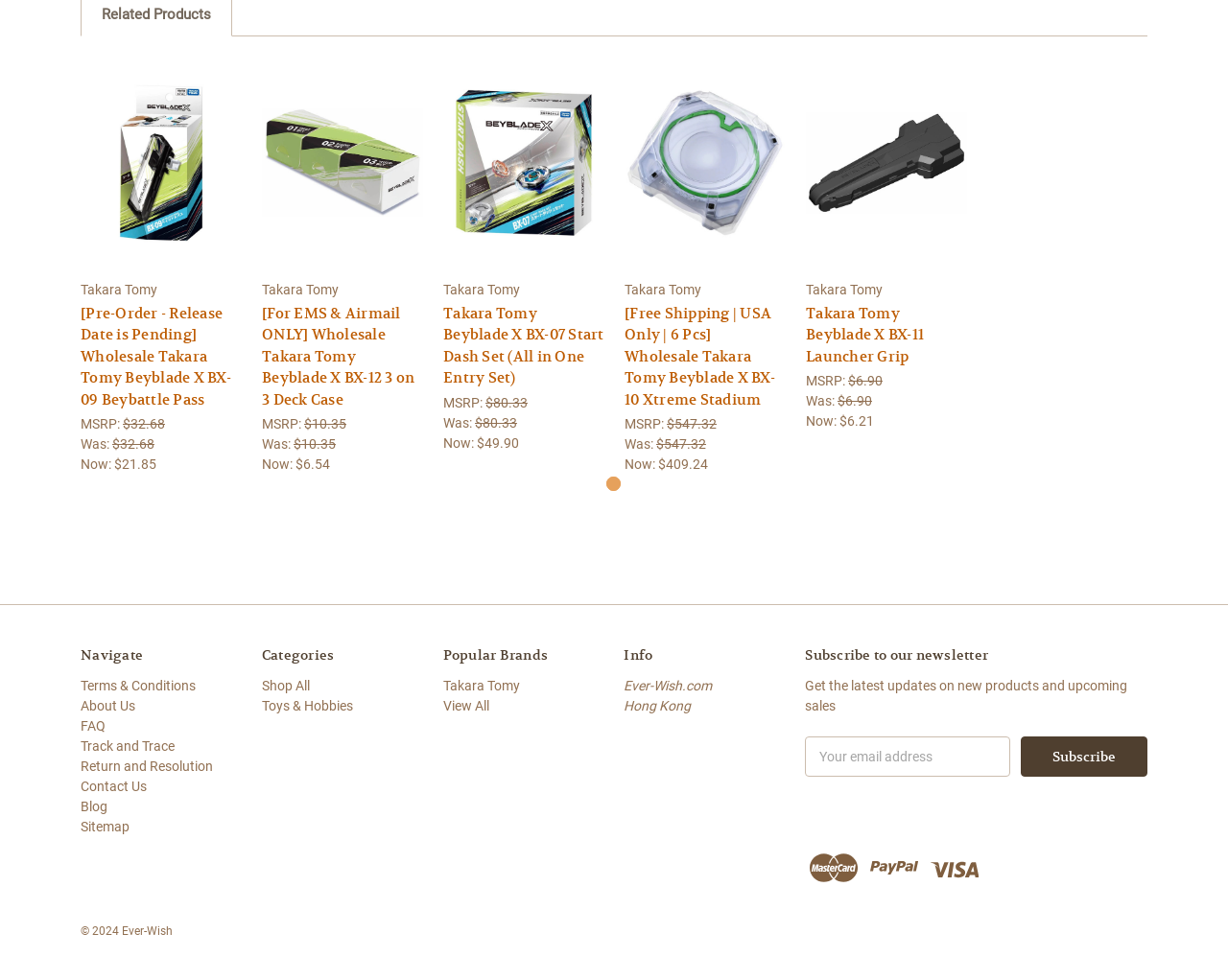Please identify the bounding box coordinates of the element's region that I should click in order to complete the following instruction: "Add to Cart Takara Tomy Beyblade X BX-11 Launcher Grip". The bounding box coordinates consist of four float numbers between 0 and 1, i.e., [left, top, right, bottom].

[0.678, 0.169, 0.766, 0.198]